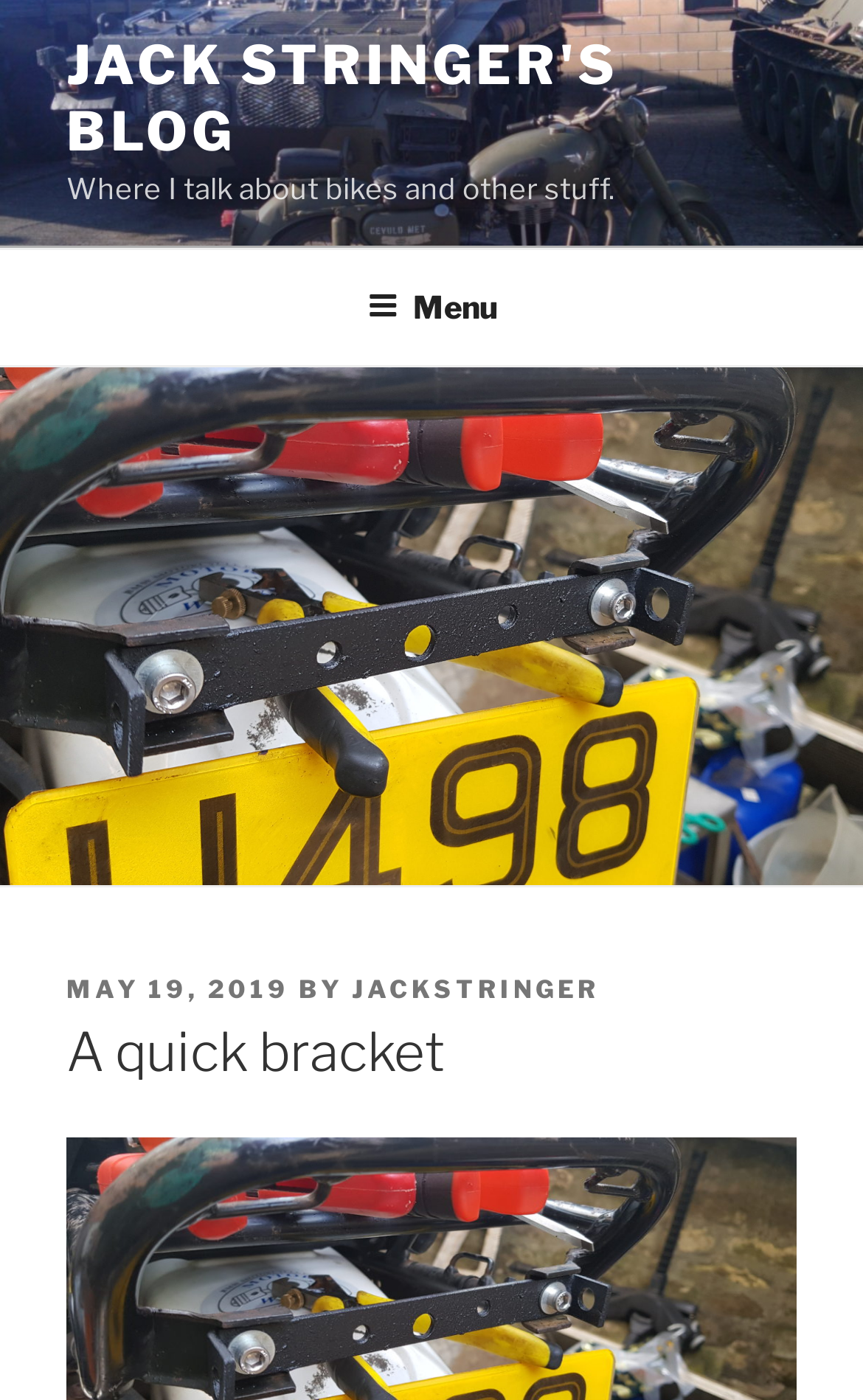Create an in-depth description of the webpage, covering main sections.

The webpage is a blog titled "A quick bracket – Jack Stringer's Blog". At the top, there is a link to the blog's main page, "JACK STRINGER'S BLOG", which is positioned near the left edge of the page. Below this link, there is a brief description of the blog, "Where I talk about bikes and other stuff.".

On the top section of the page, there is a navigation menu, "Top Menu", that spans the entire width of the page. Within this menu, there is a button labeled "Menu" that is positioned roughly in the middle of the page.

The main content of the page is a blog post, which is headed by a title "A quick bracket". The title is positioned near the top-left corner of the page. Below the title, there is a section that displays the post's metadata, including the date "MAY 19, 2019", the author "JACKSTRINGER", and a label "BY" that separates the date and author. The date and author are positioned near the top-left corner of the page, with the date appearing before the author.